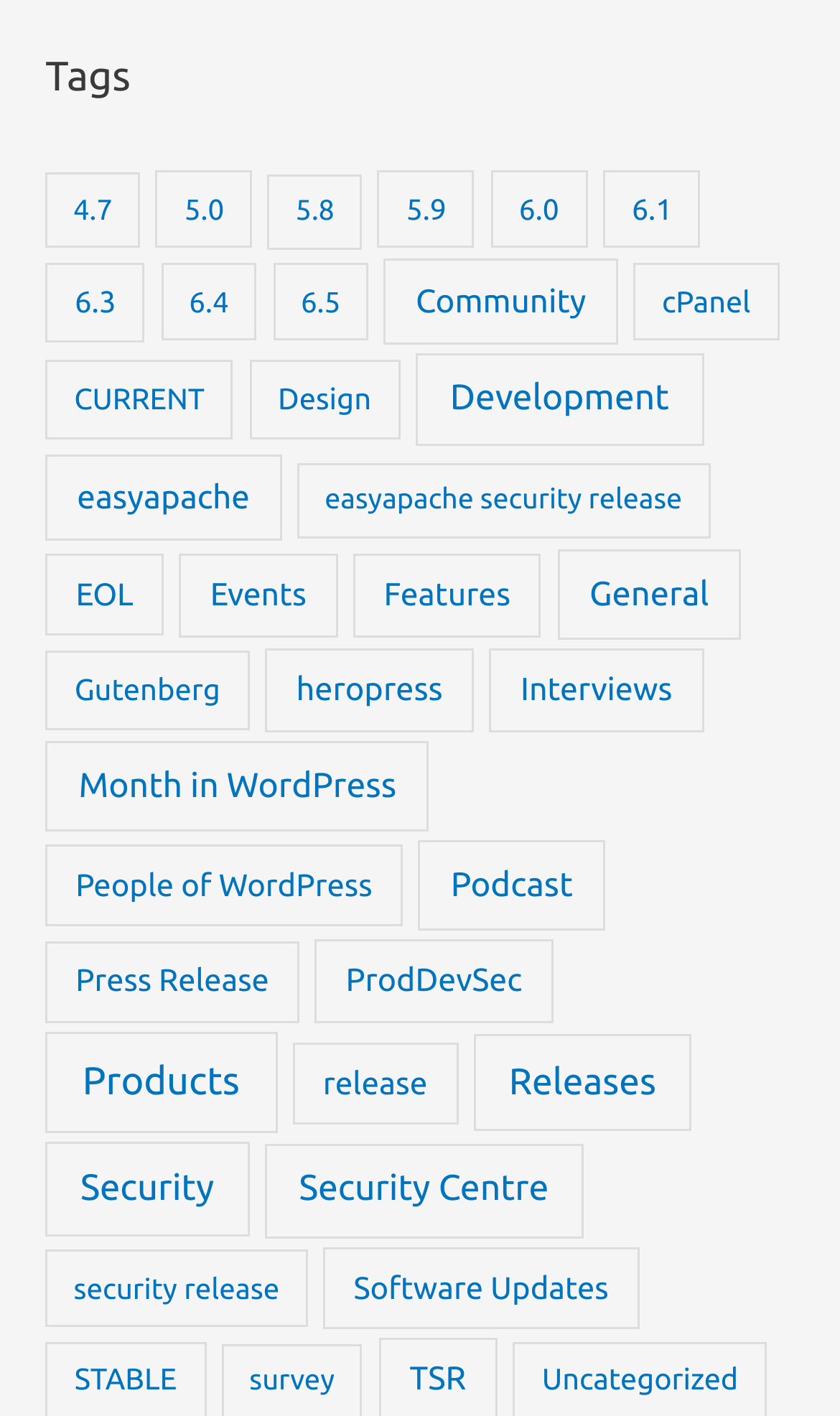Determine the bounding box coordinates of the region I should click to achieve the following instruction: "Click on the 4.7 version tag". Ensure the bounding box coordinates are four float numbers between 0 and 1, i.e., [left, top, right, bottom].

[0.054, 0.122, 0.167, 0.176]